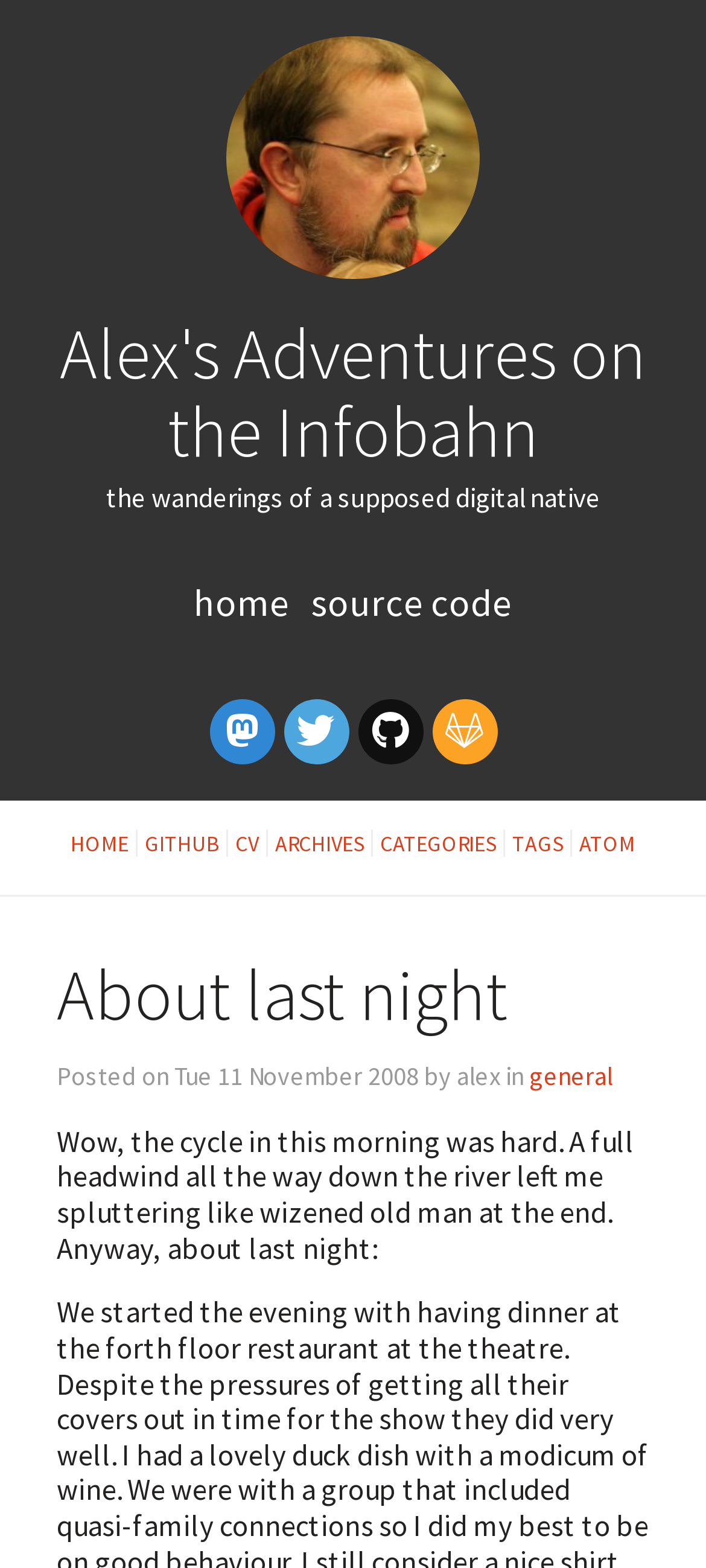Determine the bounding box coordinates of the region to click in order to accomplish the following instruction: "read about general". Provide the coordinates as four float numbers between 0 and 1, specifically [left, top, right, bottom].

[0.749, 0.676, 0.867, 0.697]